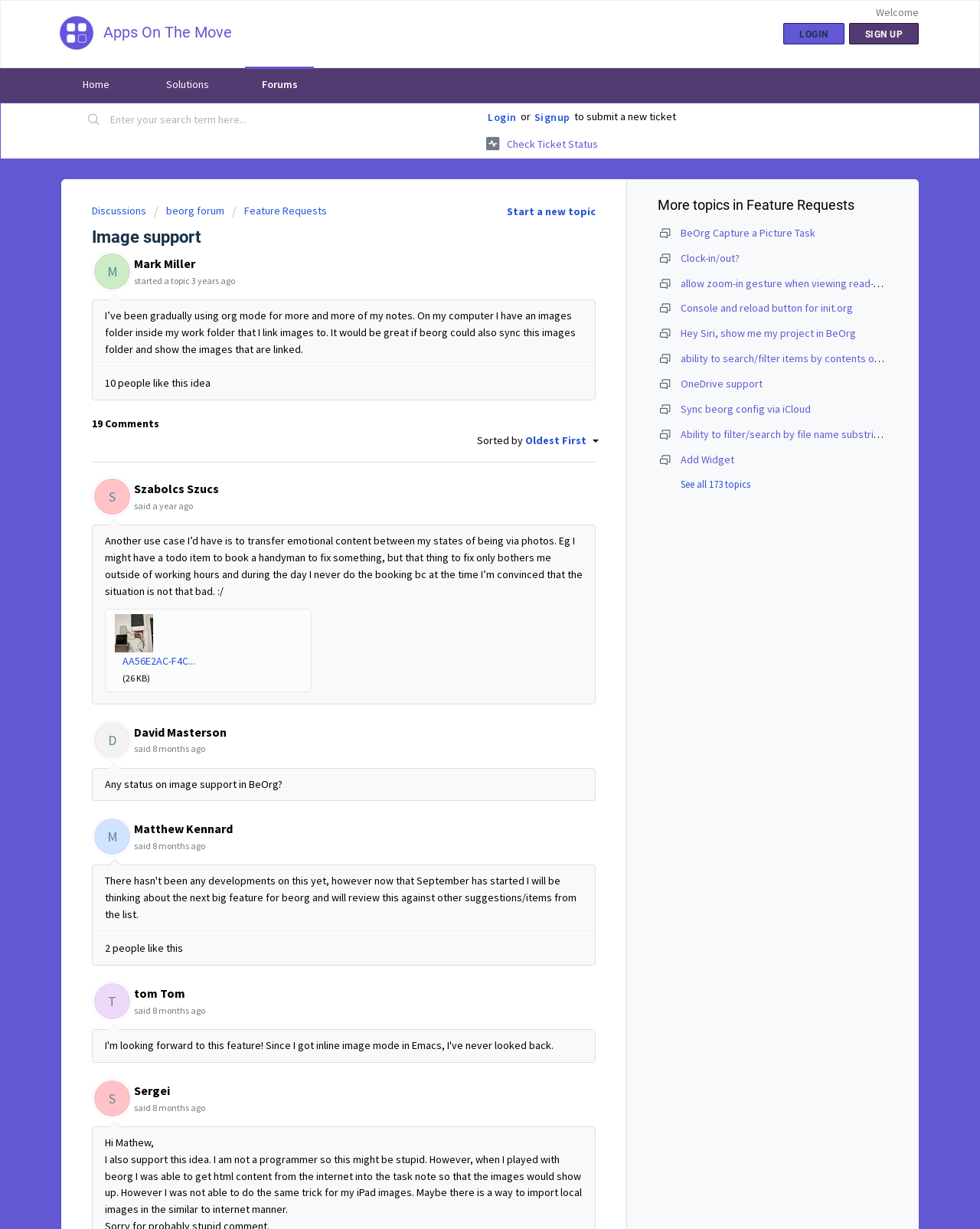Given the description "Check ticket status", provide the bounding box coordinates of the corresponding UI element.

[0.496, 0.106, 0.61, 0.128]